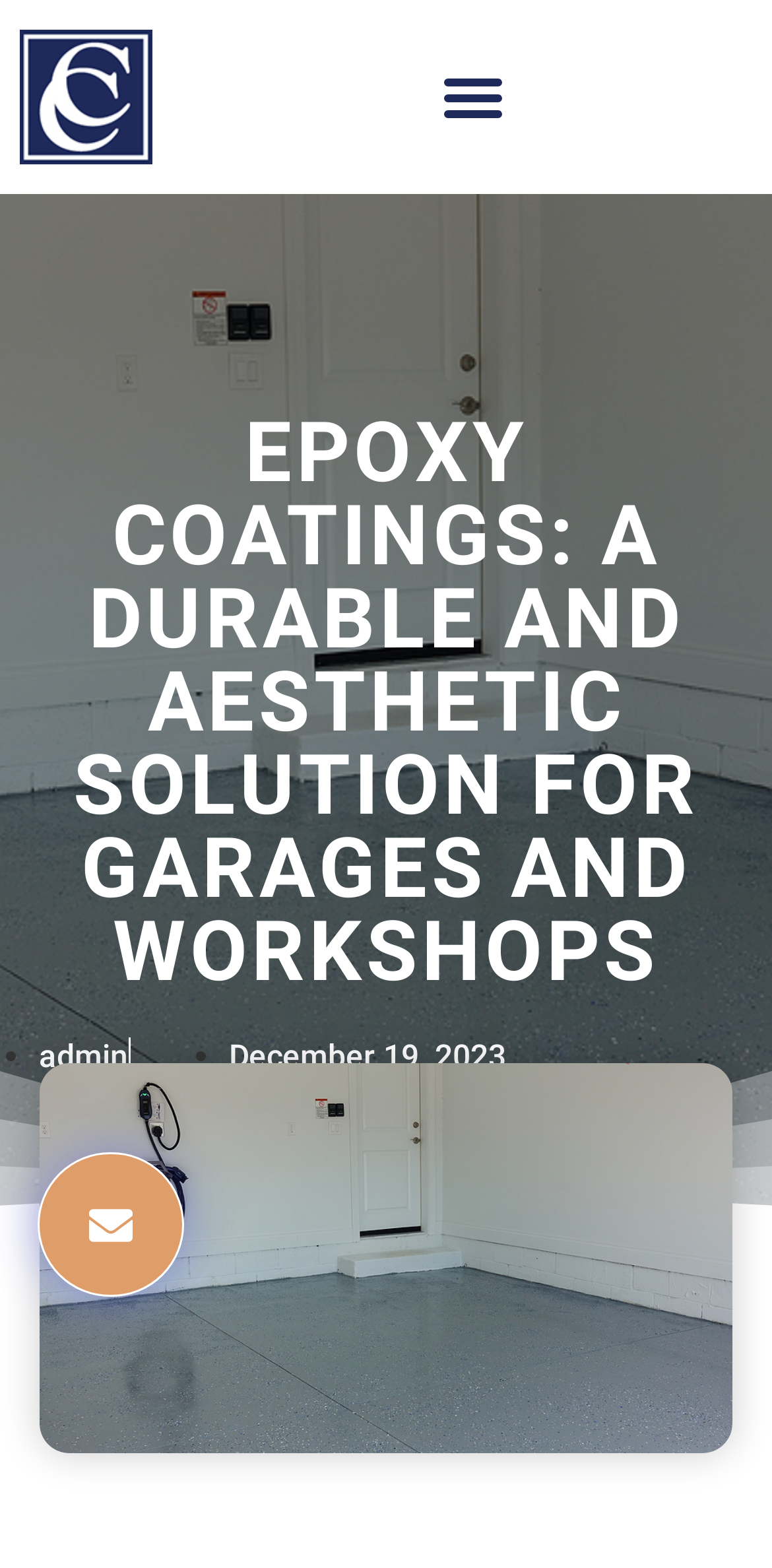Find the bounding box coordinates for the UI element that matches this description: "December 19, 2023".

[0.296, 0.661, 0.655, 0.685]